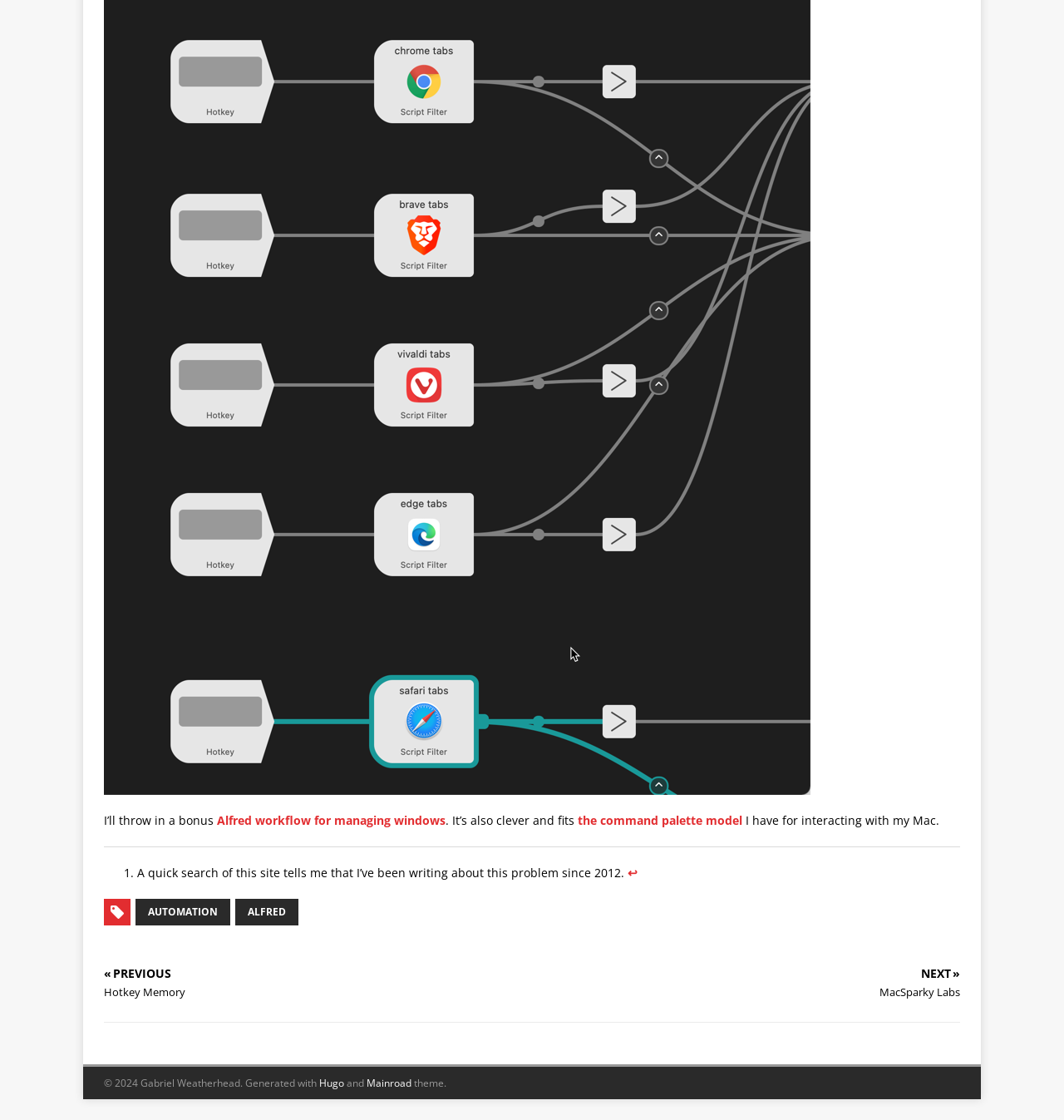Using the format (top-left x, top-left y, bottom-right x, bottom-right y), and given the element description, identify the bounding box coordinates within the screenshot: Mississippi

None